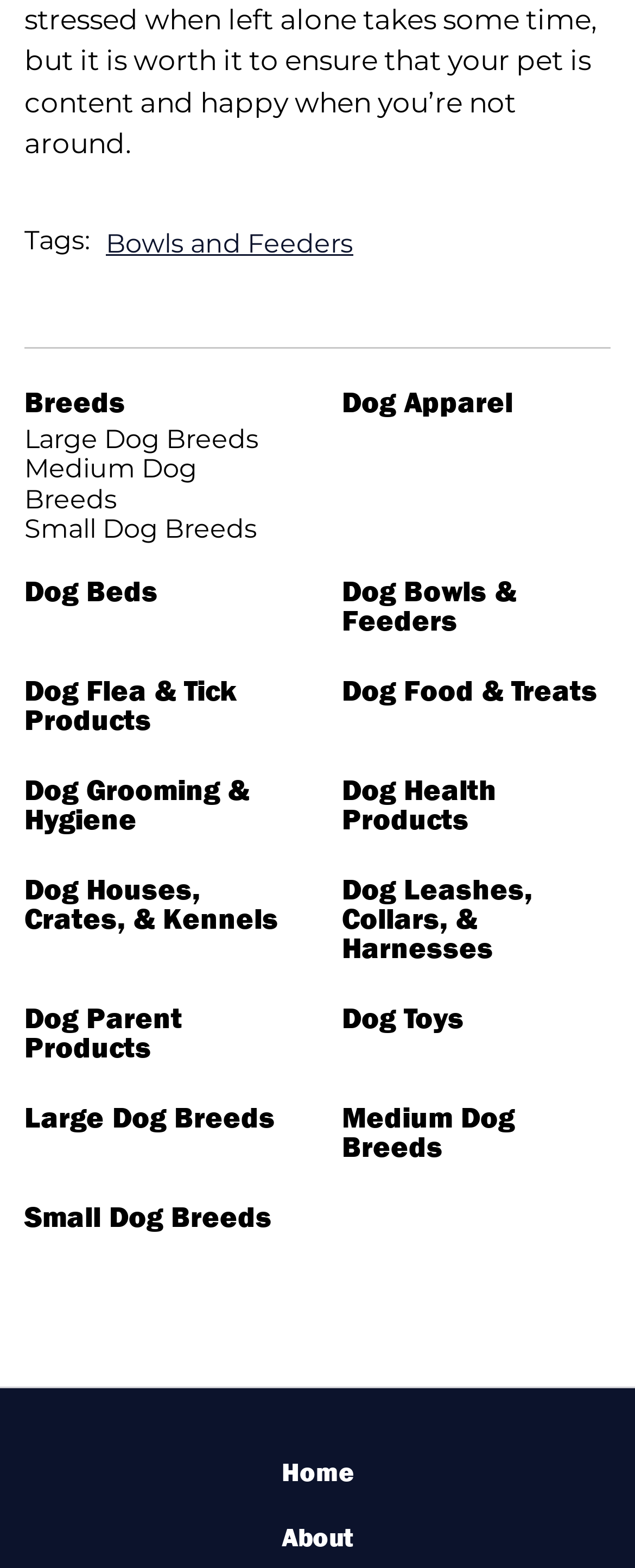Review the image closely and give a comprehensive answer to the question: Is there a way to navigate back to the home page?

I can see a 'Home' link in the bottom section of the webpage, which suggests that users can navigate back to the home page by clicking on this link.